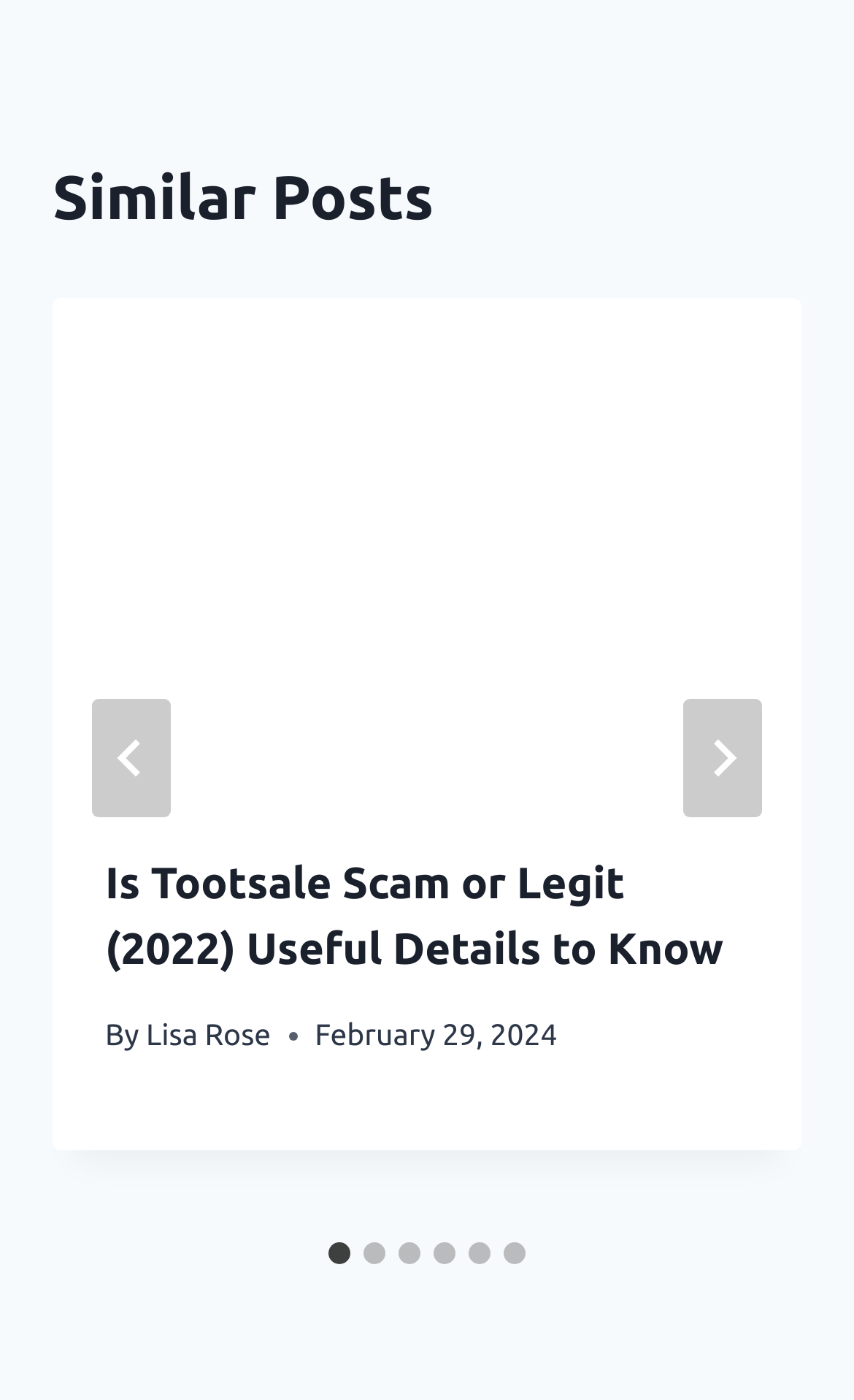How many slides are there in total?
Please provide a single word or phrase as your answer based on the image.

6